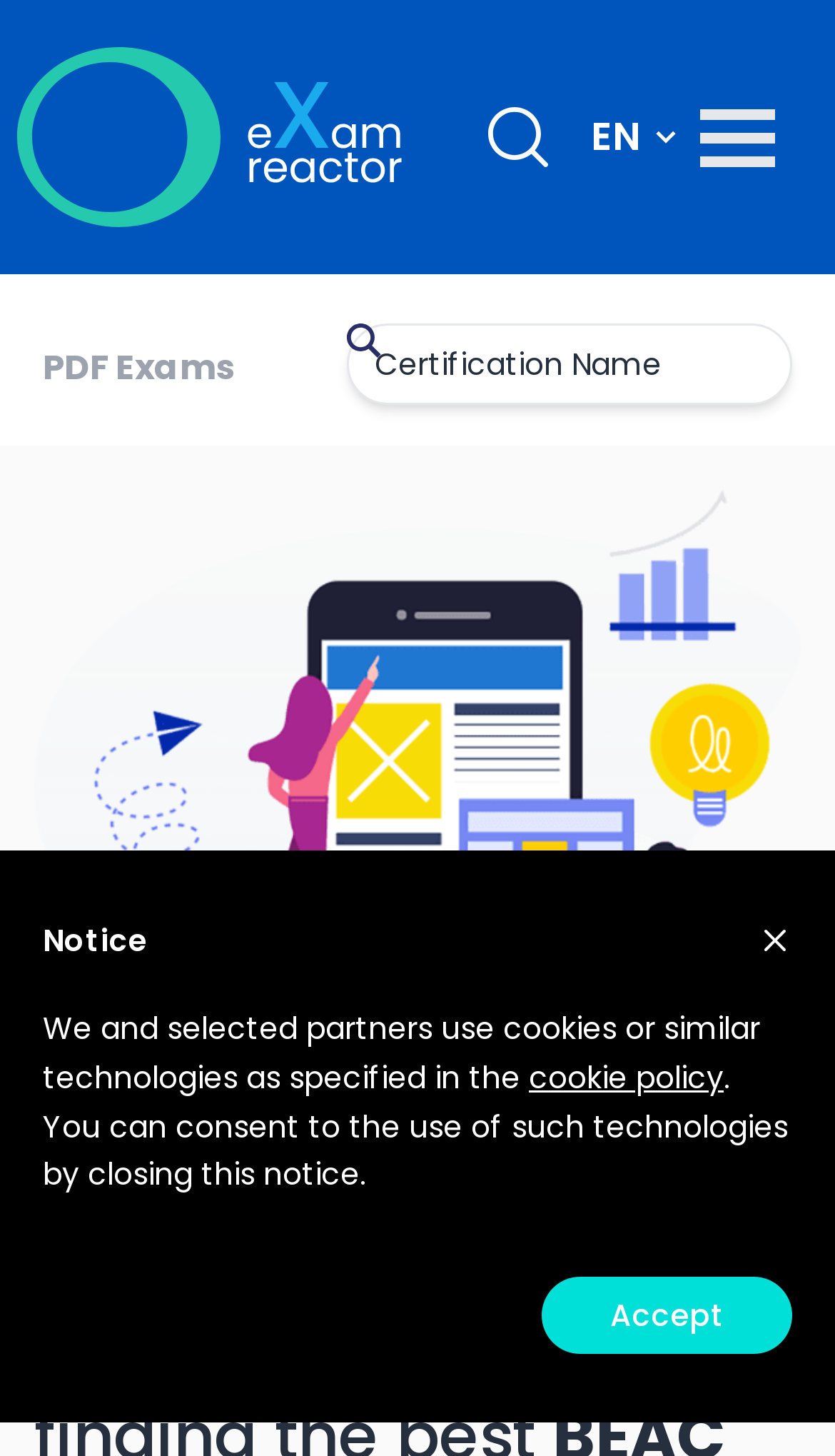Please determine the bounding box coordinates for the UI element described here. Use the format (top-left x, top-left y, bottom-right x, bottom-right y) with values bounded between 0 and 1: aria-label="Home Page" title="Home Page"

[0.021, 0.032, 0.485, 0.156]